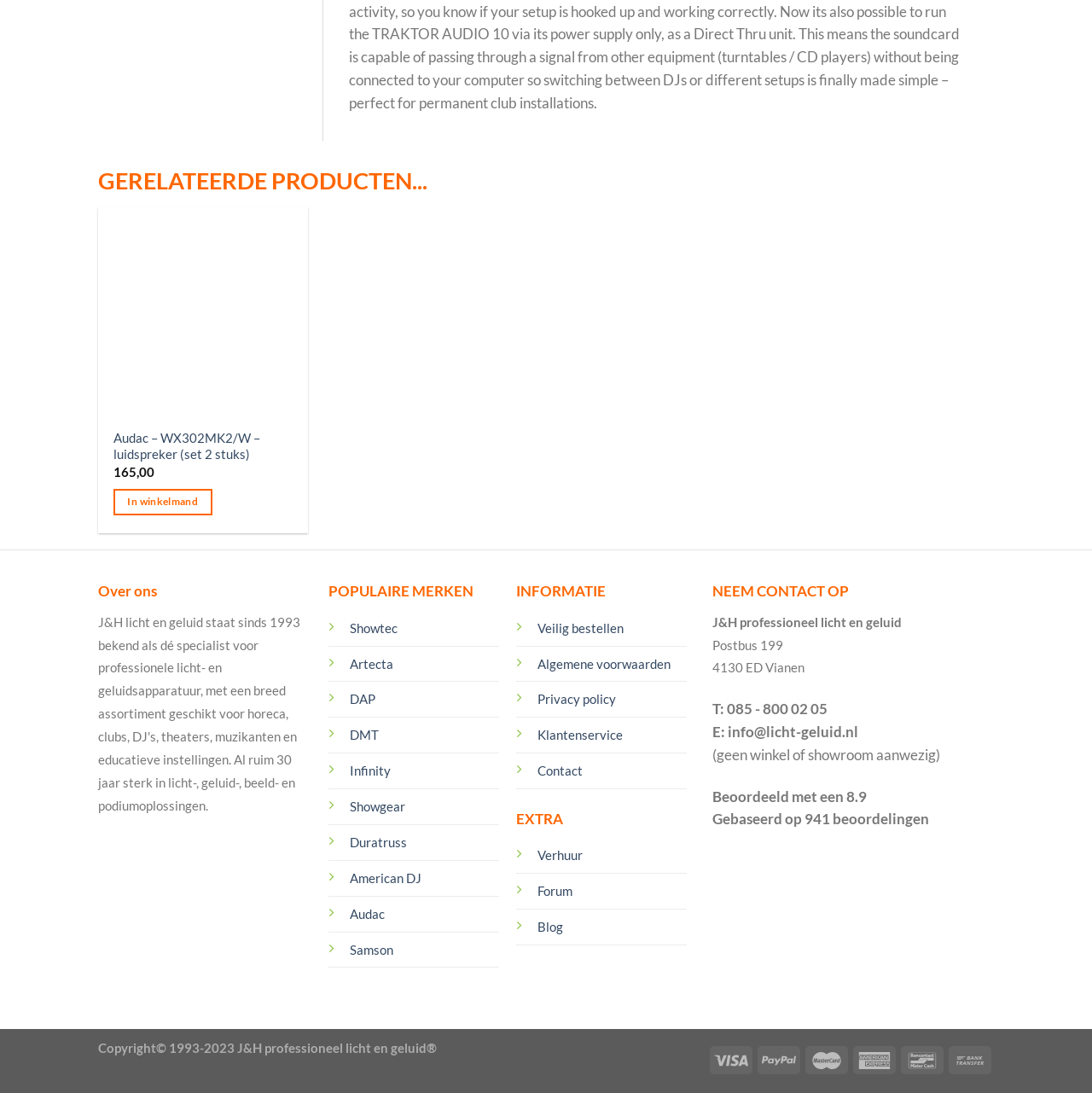Determine the bounding box coordinates of the region to click in order to accomplish the following instruction: "Click on the 'HOSTING' link". Provide the coordinates as four float numbers between 0 and 1, specifically [left, top, right, bottom].

None